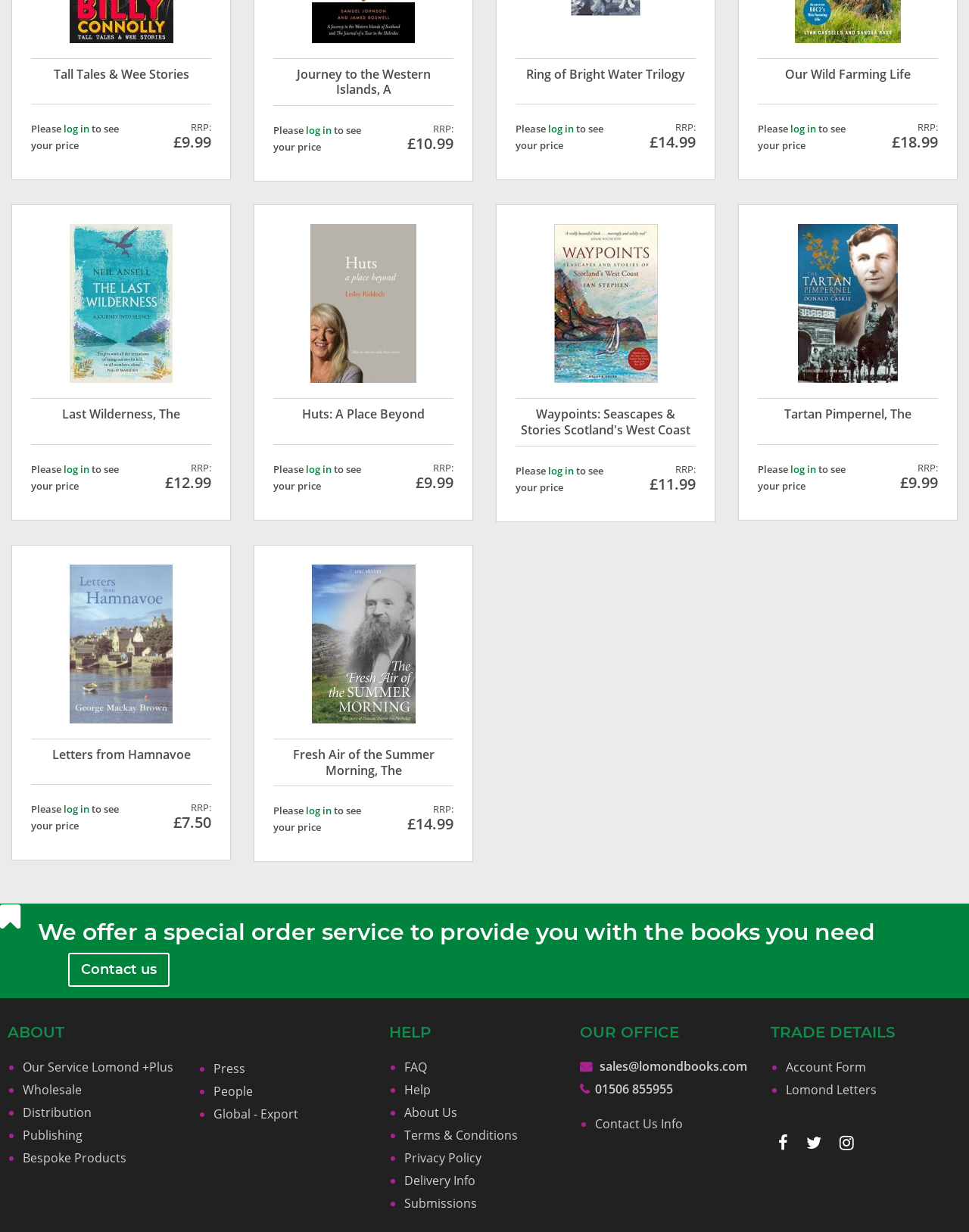Please pinpoint the bounding box coordinates for the region I should click to adhere to this instruction: "view book details of Ring of Bright Water Trilogy".

[0.532, 0.054, 0.718, 0.067]